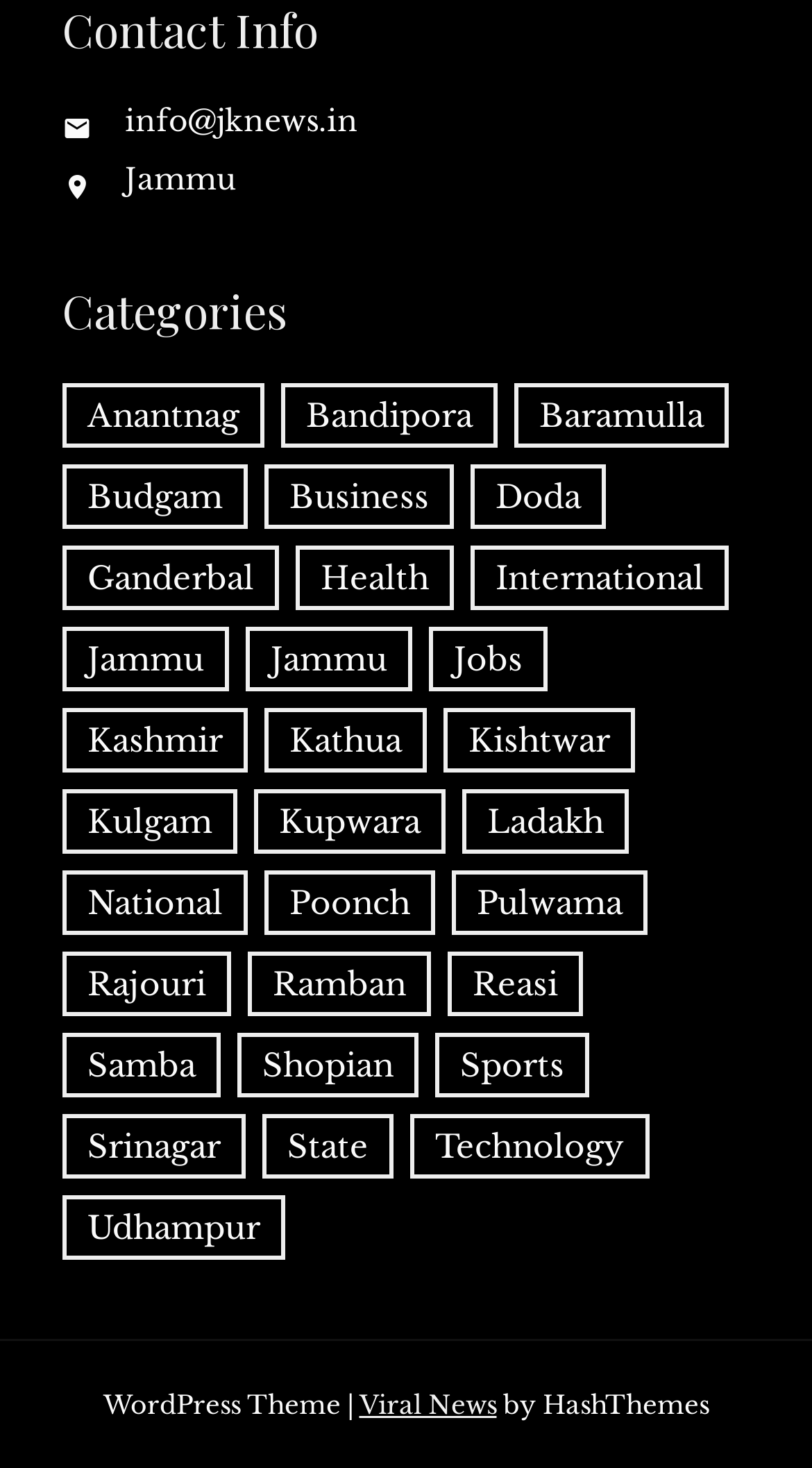Determine the bounding box coordinates of the clickable element to complete this instruction: "Click on the 'Anantnag' category". Provide the coordinates in the format of four float numbers between 0 and 1, [left, top, right, bottom].

[0.077, 0.26, 0.326, 0.304]